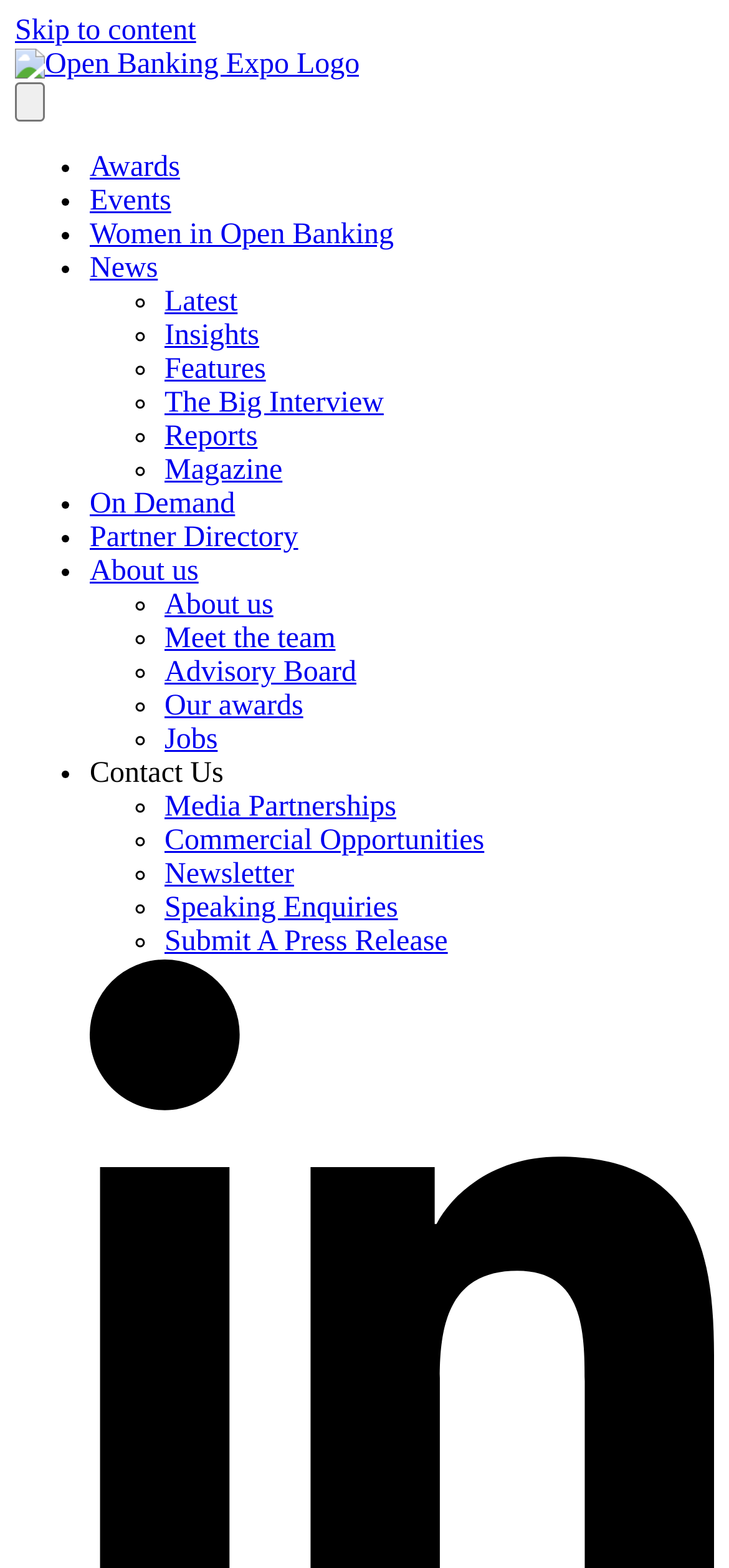Articulate a detailed summary of the webpage's content and design.

The webpage appears to be the homepage of Open Banking Expo, a financial technology news and events website. At the top left corner, there is a link to skip to the content, followed by the Open Banking Expo logo, which is an image. Next to the logo, there is a menu button.

Below the logo and menu button, there are two rows of links. The first row has links to "Awards", "Events", "Women in Open Banking", and "News". The second row has links to "Latest", "Insights", "Features", "The Big Interview", "Reports", "Magazine", and more. These links are organized into two columns, with list markers (• and ◦) separating the links.

In the main content area, there is a title "Powens and Unnax combine to create European Open Finance ‘champion’" which is likely a news article or press release. The article's content is not provided in the accessibility tree, but it is likely to be a summary of the news.

At the bottom of the page, there are more links, including "On Demand", "Partner Directory", "About us", "Meet the team", "Advisory Board", "Our awards", "Jobs", "Contact Us", "Media Partnerships", "Commercial Opportunities", "Newsletter", "Speaking Enquiries", and "Submit A Press Release". These links are also organized into two columns with list markers separating them.